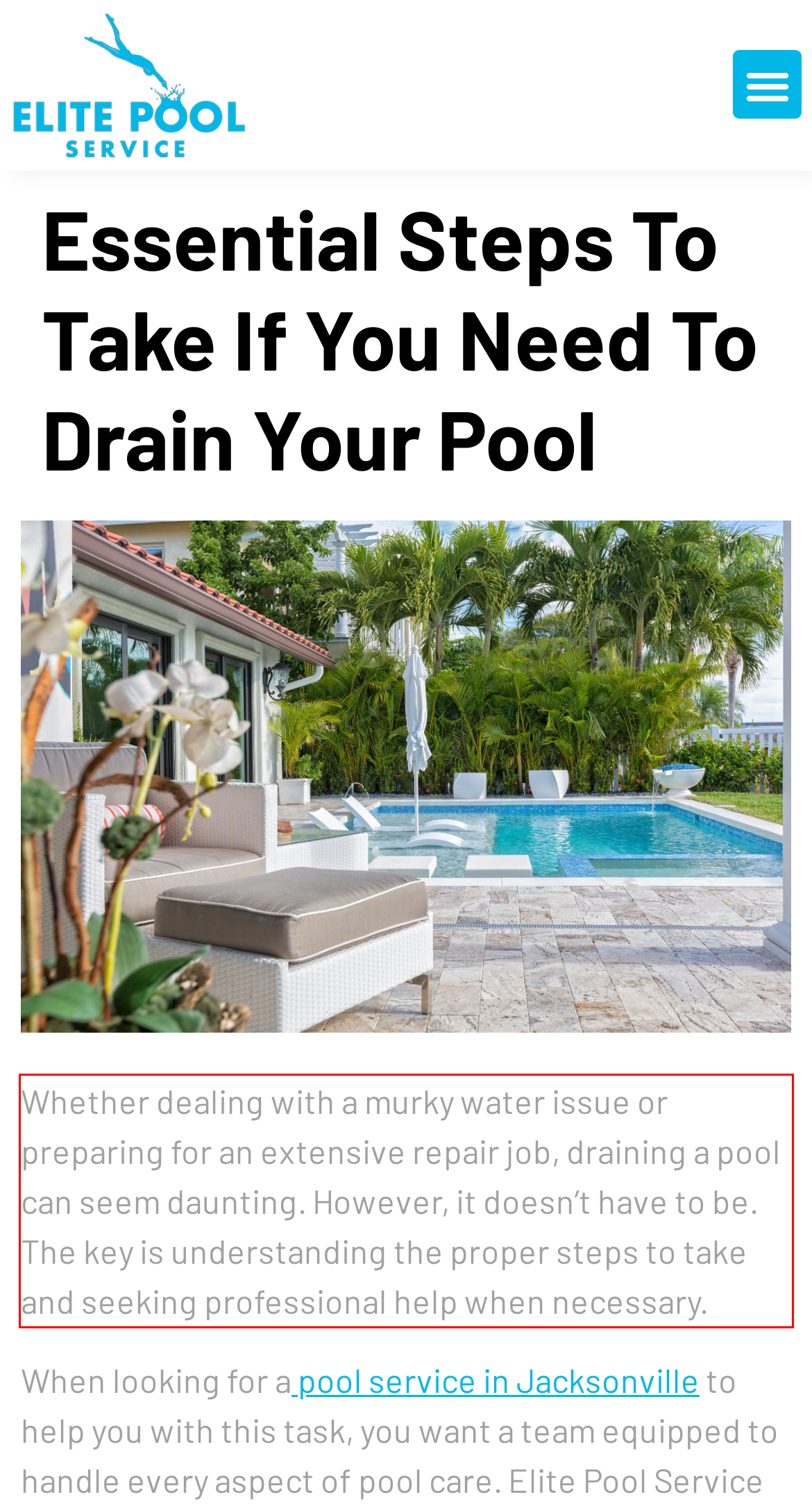Inspect the webpage screenshot that has a red bounding box and use OCR technology to read and display the text inside the red bounding box.

Whether dealing with a murky water issue or preparing for an extensive repair job, draining a pool can seem daunting. However, it doesn’t have to be. The key is understanding the proper steps to take and seeking professional help when necessary.